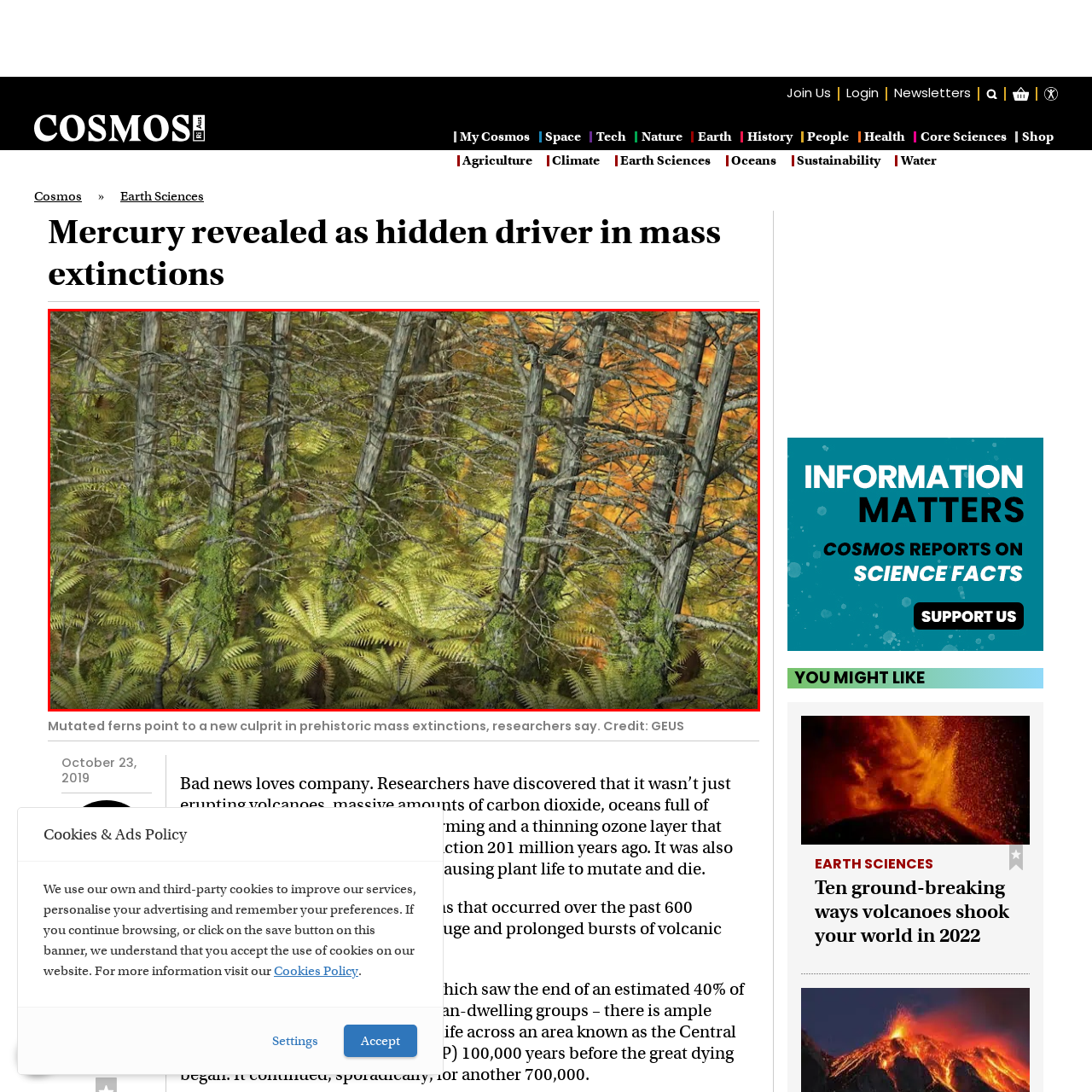Direct your attention to the section marked by the red bounding box and construct a detailed answer to the following question based on the image: What is the condition of the tree branches?

The caption states that the trees, appearing gnarled and aged, provide a stark contrast with their leafless branches, hinting at a time of environmental upheaval.